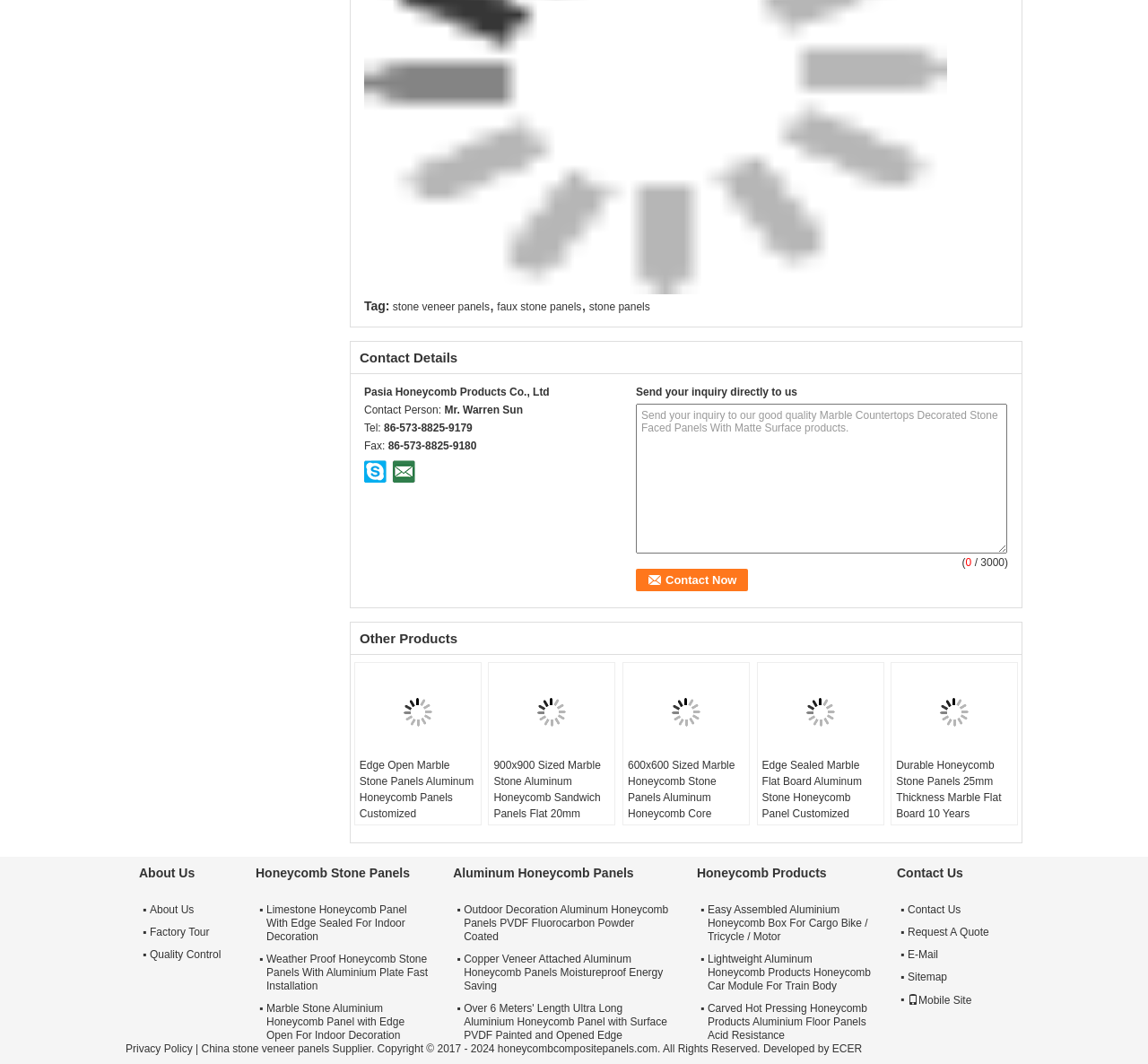Locate the bounding box coordinates of the clickable element to fulfill the following instruction: "View the details of Edge Open Marble Stone Panels Aluminum Honeycomb Panels Customized Specification". Provide the coordinates as four float numbers between 0 and 1 in the format [left, top, right, bottom].

[0.309, 0.627, 0.419, 0.712]